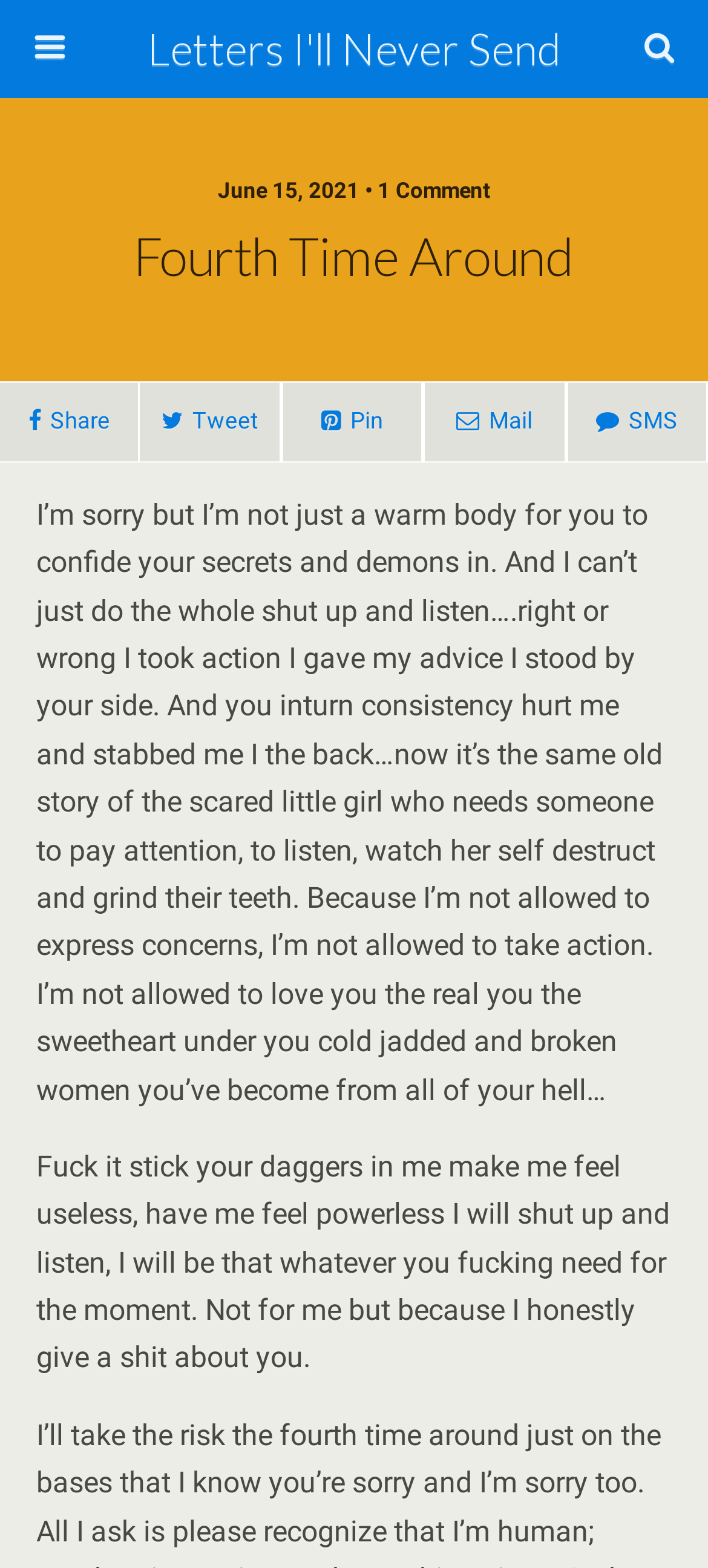Refer to the screenshot and give an in-depth answer to this question: What is the tone of the post?

I found the tone of the post by reading the content of the StaticText elements which express frustration and hurt feelings, using strong language and phrases like 'Fuck it' and 'stabbed me in the back'.